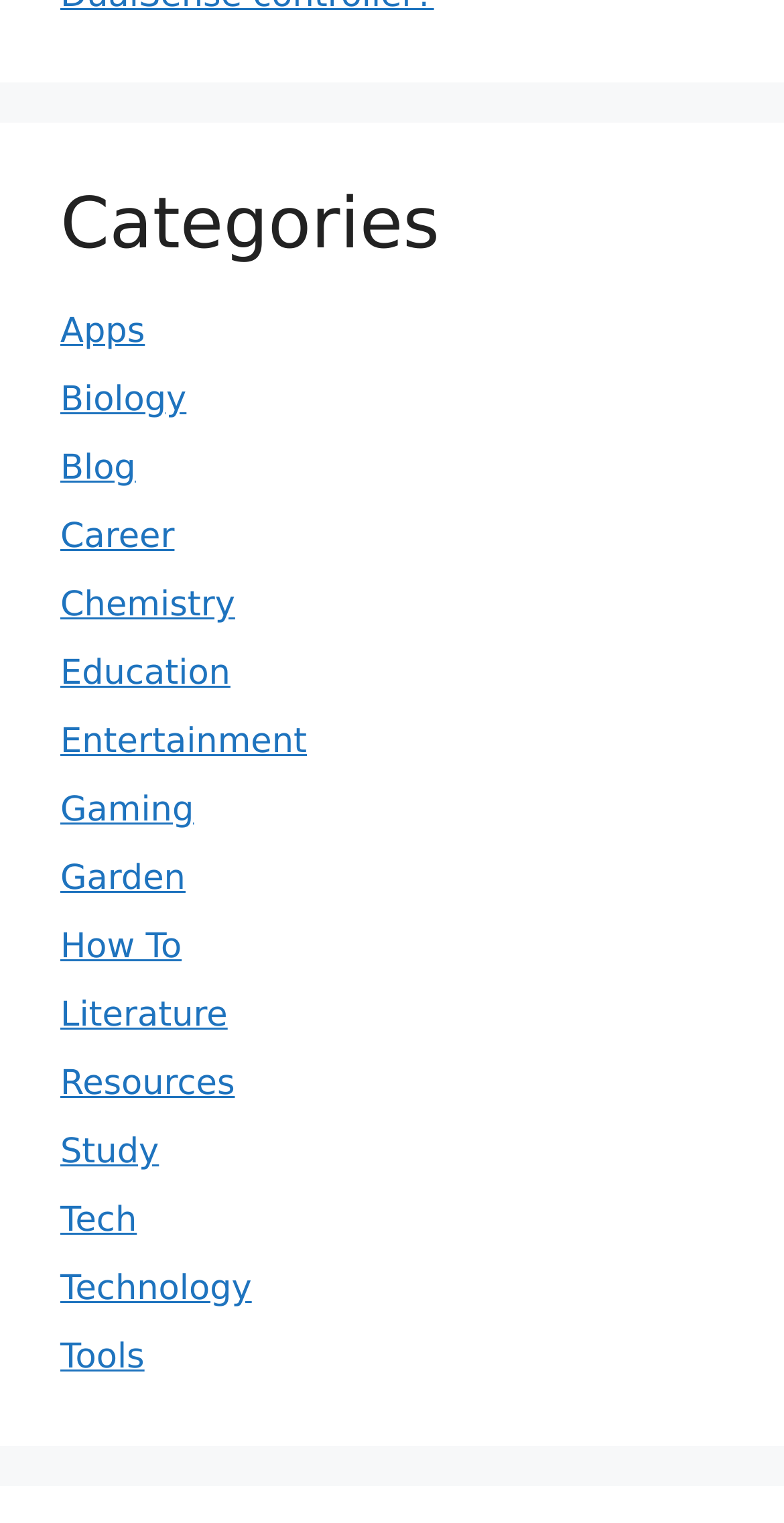Provide the bounding box coordinates of the UI element that matches the description: "Literature".

[0.077, 0.654, 0.29, 0.681]